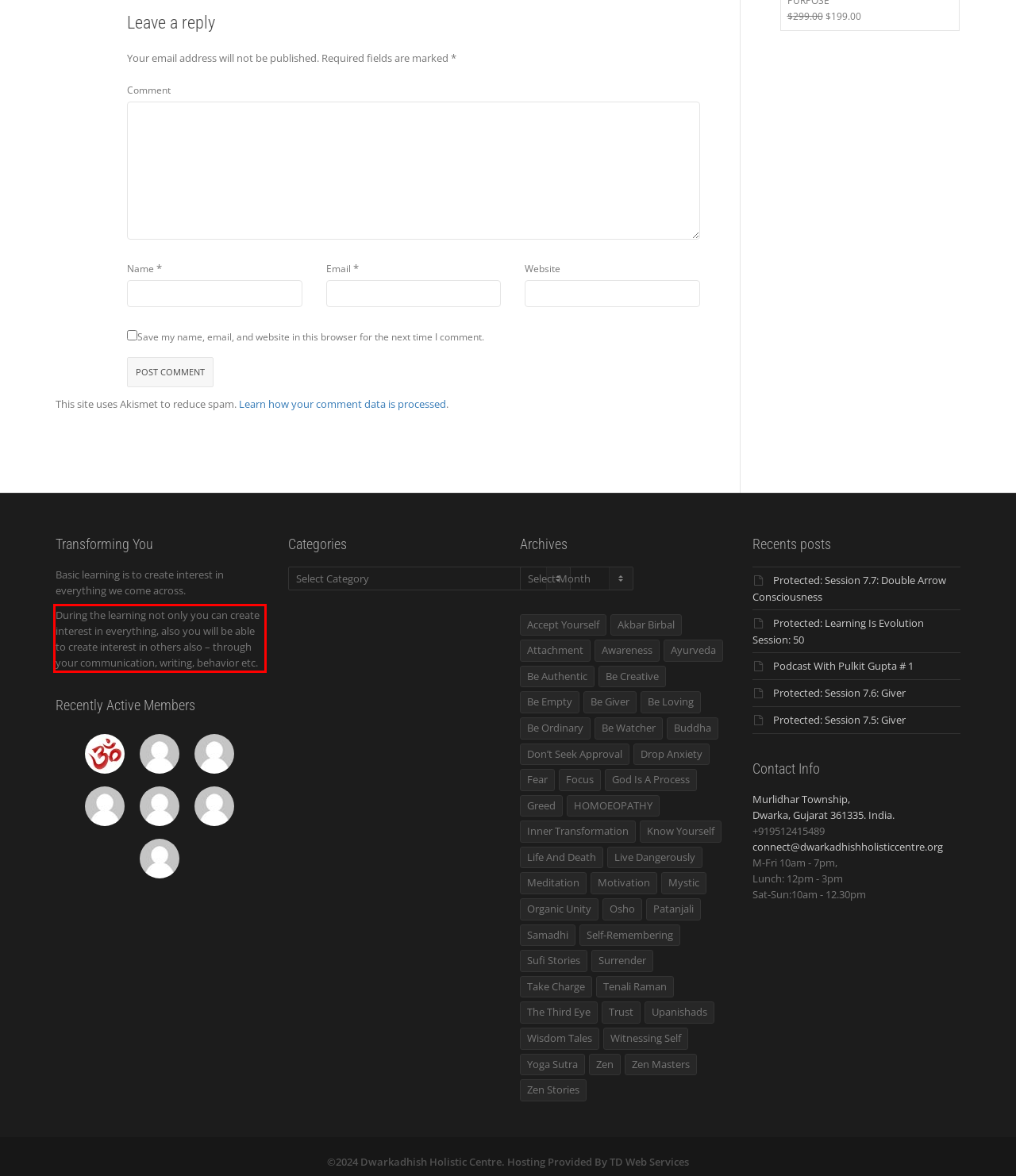Identify and extract the text within the red rectangle in the screenshot of the webpage.

During the learning not only you can create interest in everything, also you will be able to create interest in others also – through your communication, writing, behavior etc.